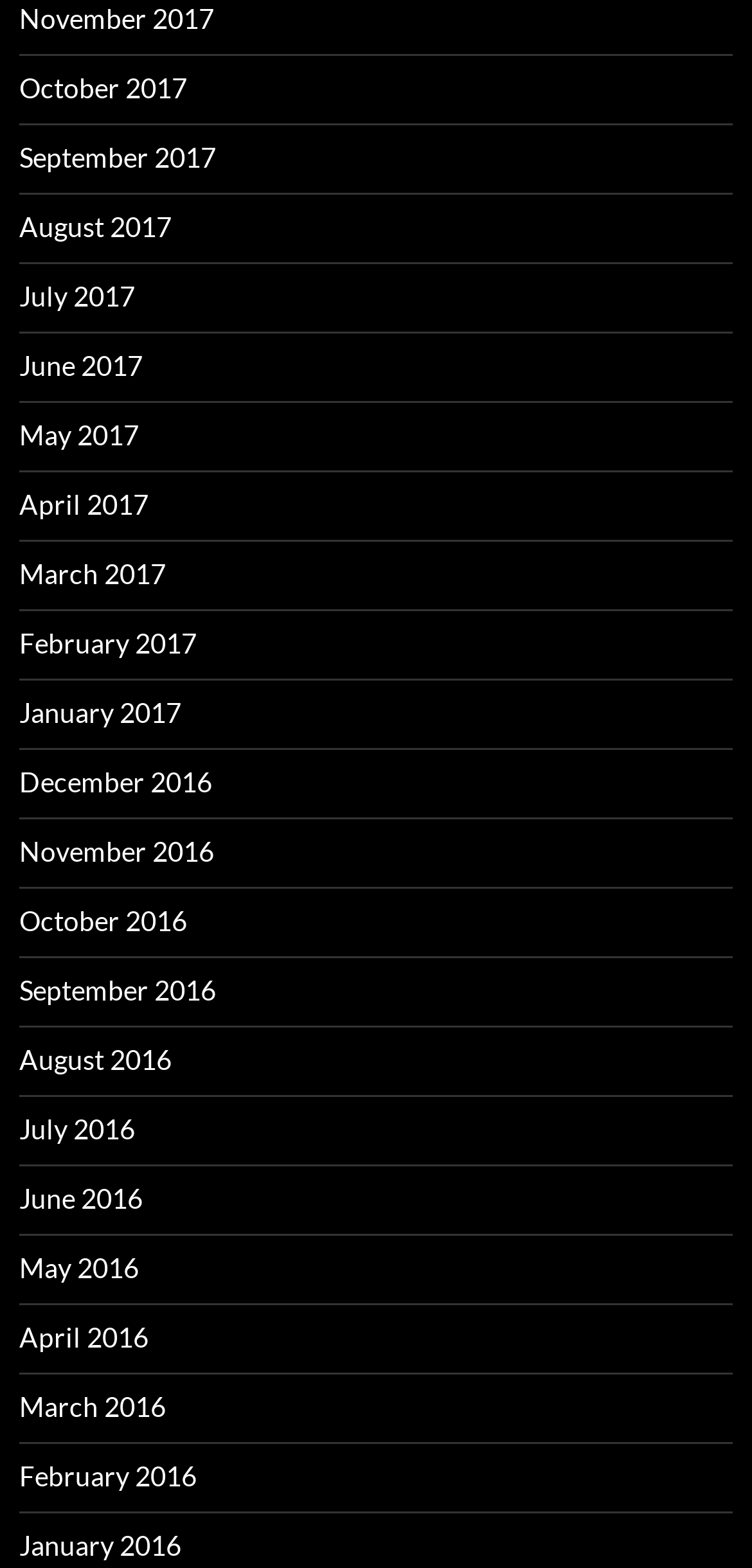Provide a one-word or short-phrase response to the question:
What is the latest month listed?

November 2017